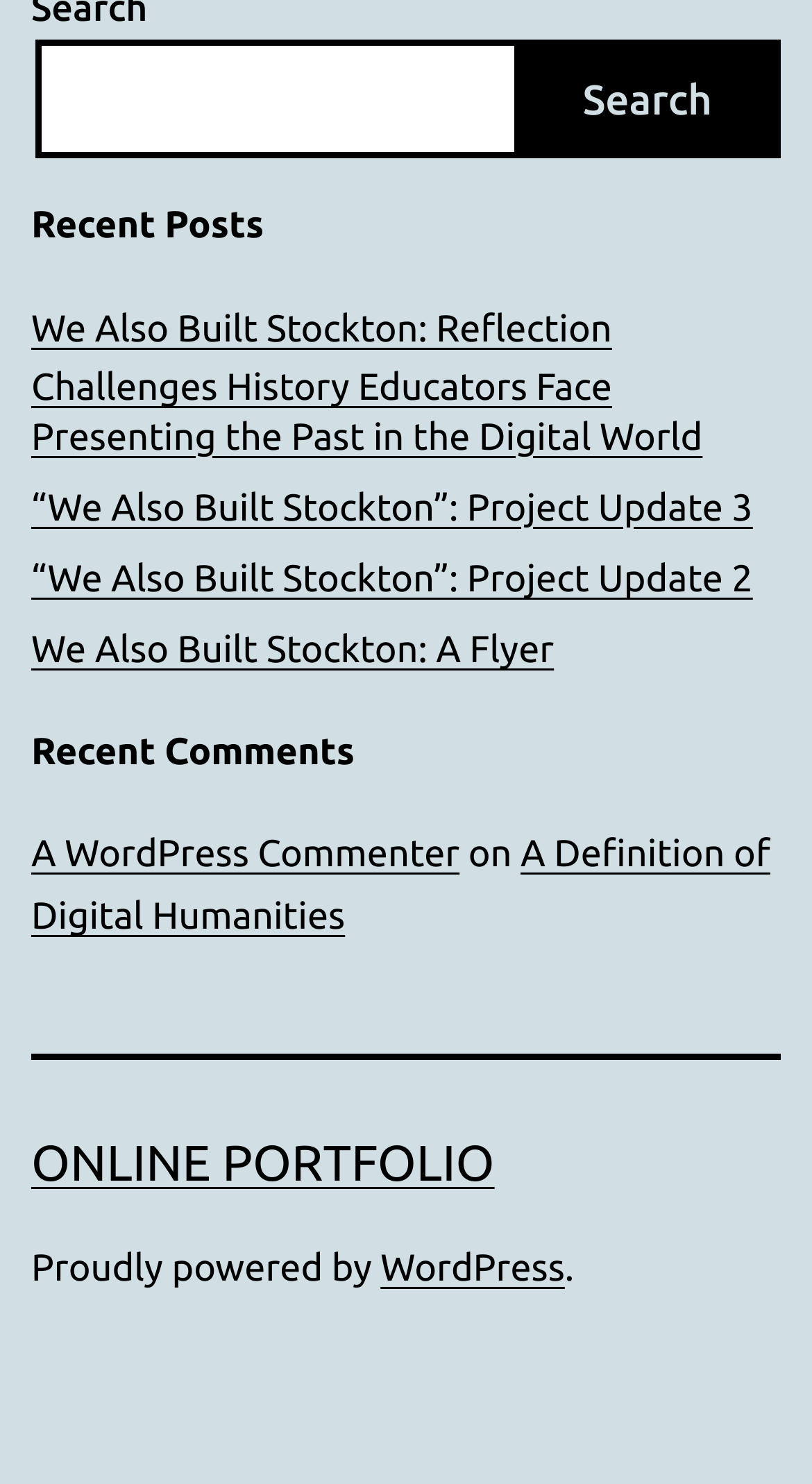Please identify the bounding box coordinates of the element's region that needs to be clicked to fulfill the following instruction: "search for something". The bounding box coordinates should consist of four float numbers between 0 and 1, i.e., [left, top, right, bottom].

[0.044, 0.027, 0.641, 0.107]